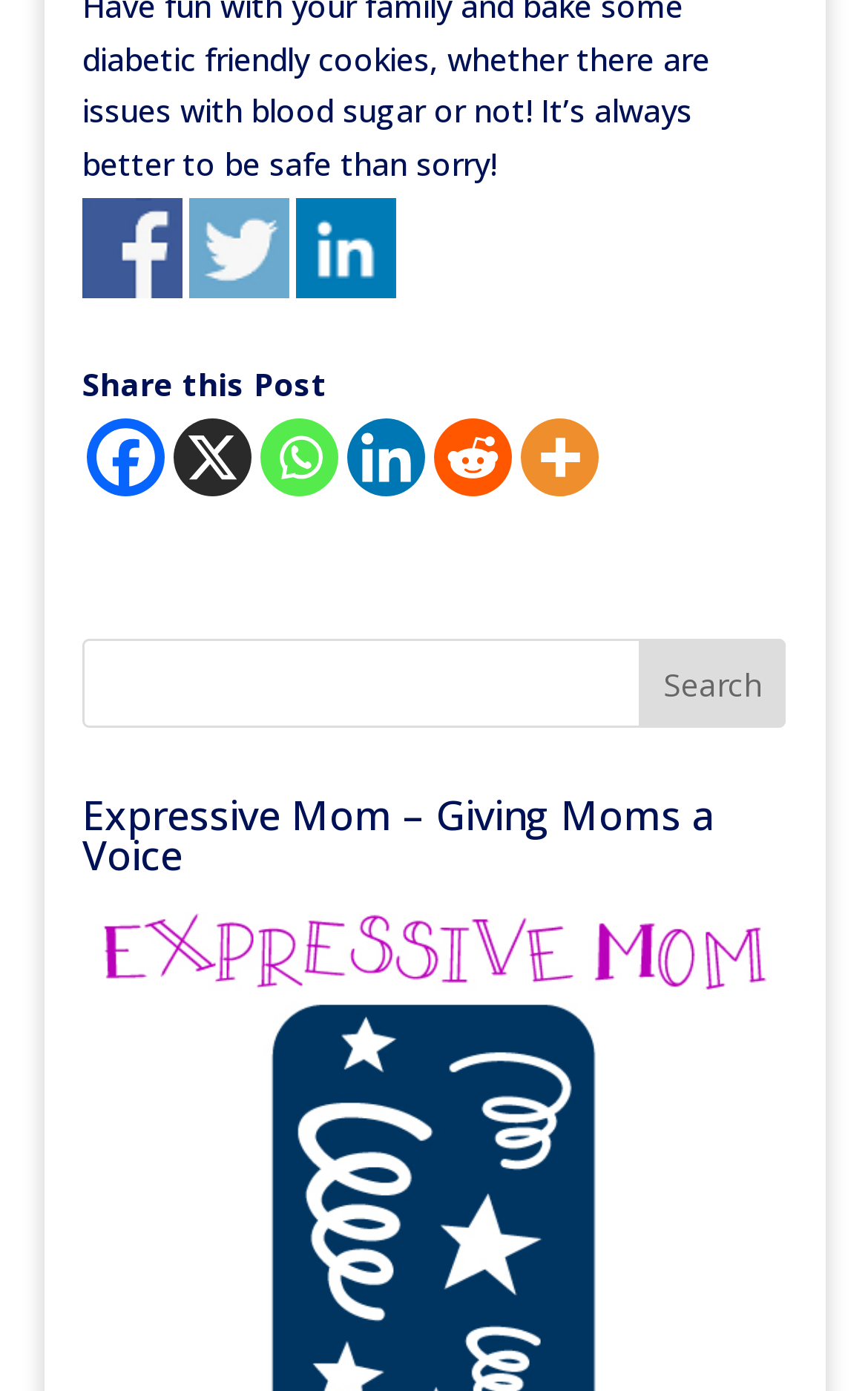Based on the element description aria-label="Facebook", identify the bounding box coordinates for the UI element. The coordinates should be in the format (top-left x, top-left y, bottom-right x, bottom-right y) and within the 0 to 1 range.

None